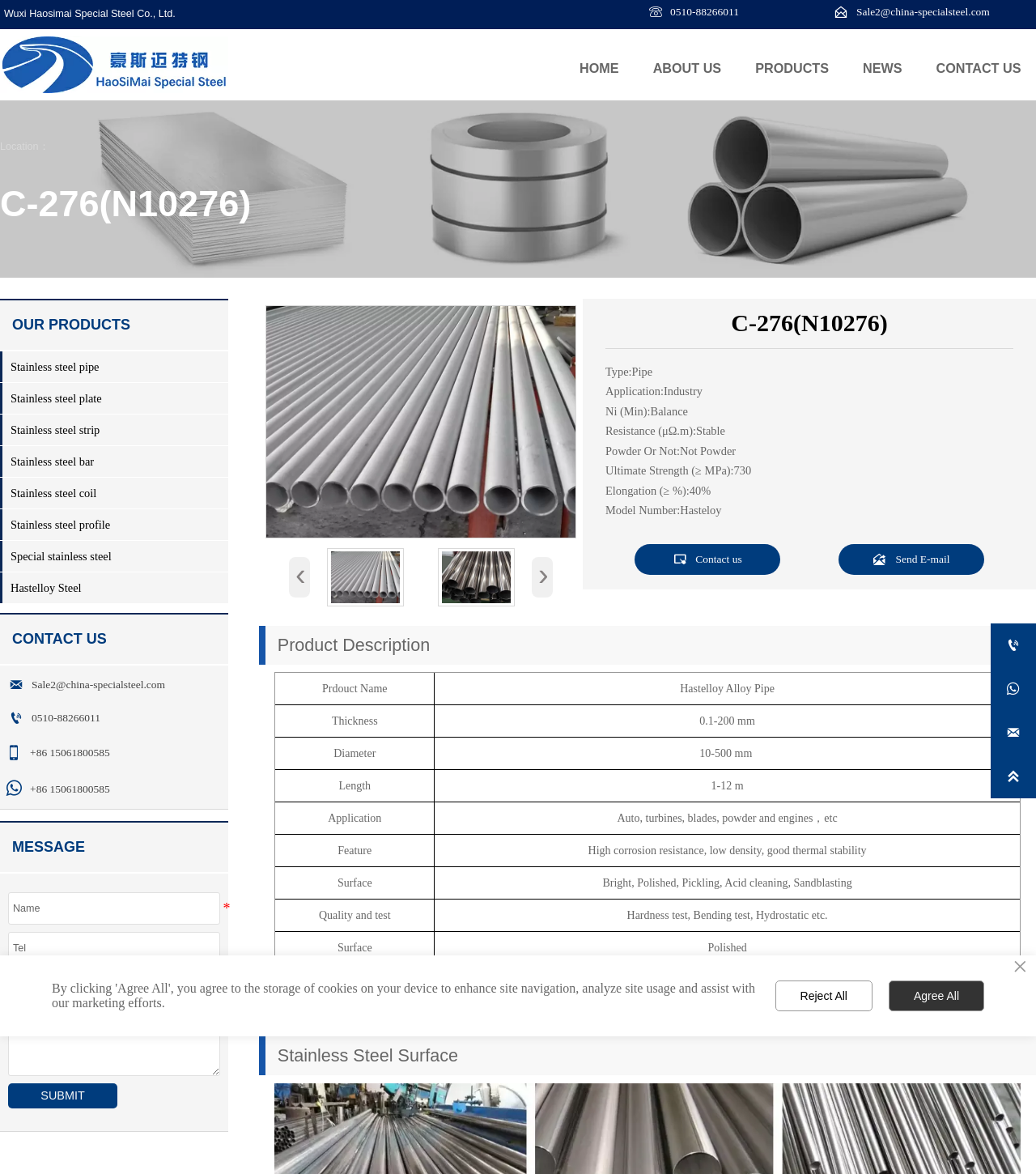Identify the bounding box coordinates for the element that needs to be clicked to fulfill this instruction: "Click the CONTACT US link". Provide the coordinates in the format of four float numbers between 0 and 1: [left, top, right, bottom].

[0.885, 0.03, 1.0, 0.085]